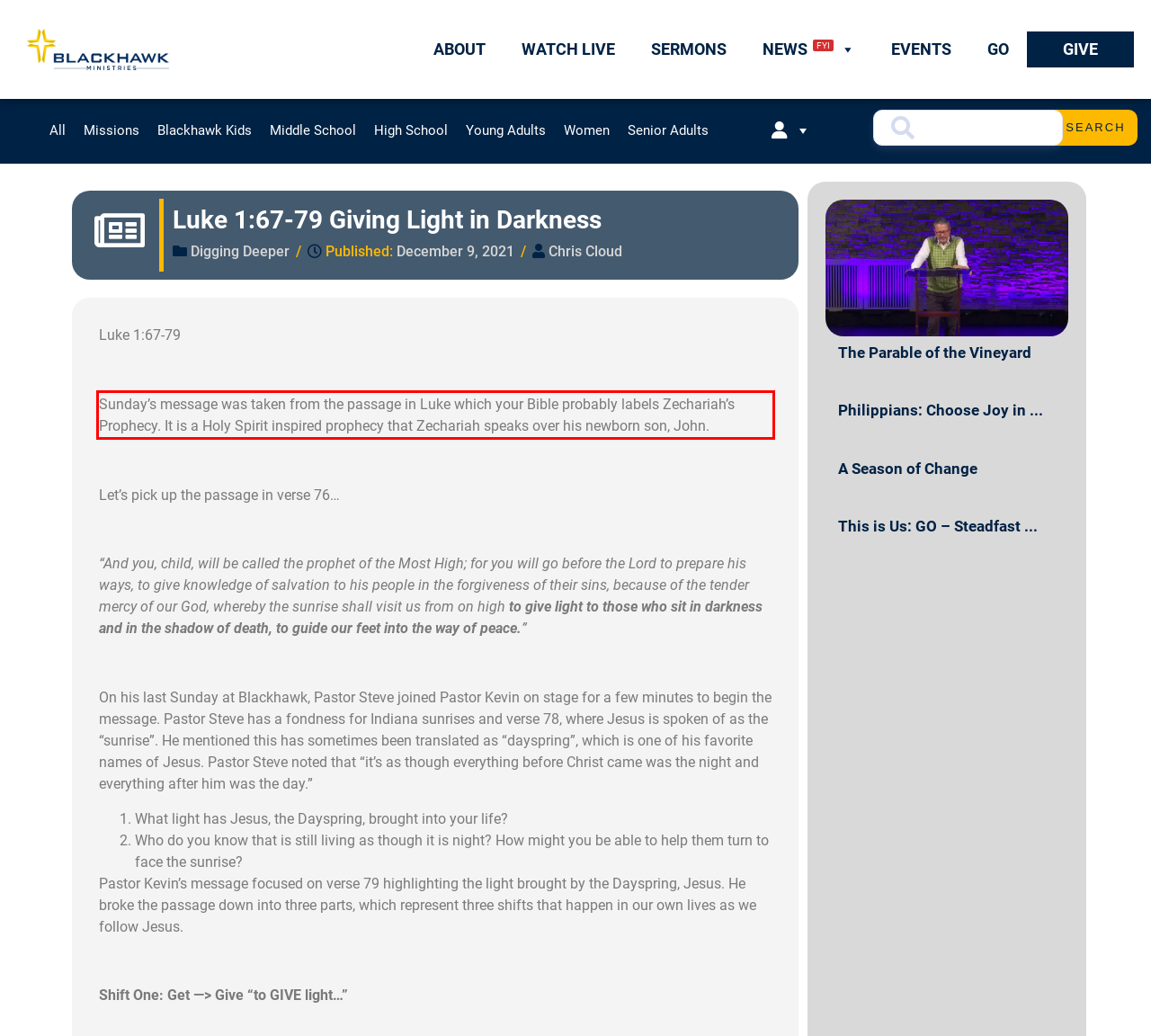From the screenshot of the webpage, locate the red bounding box and extract the text contained within that area.

Sunday’s message was taken from the passage in Luke which your Bible probably labels Zechariah’s Prophecy. It is a Holy Spirit inspired prophecy that Zechariah speaks over his newborn son, John.